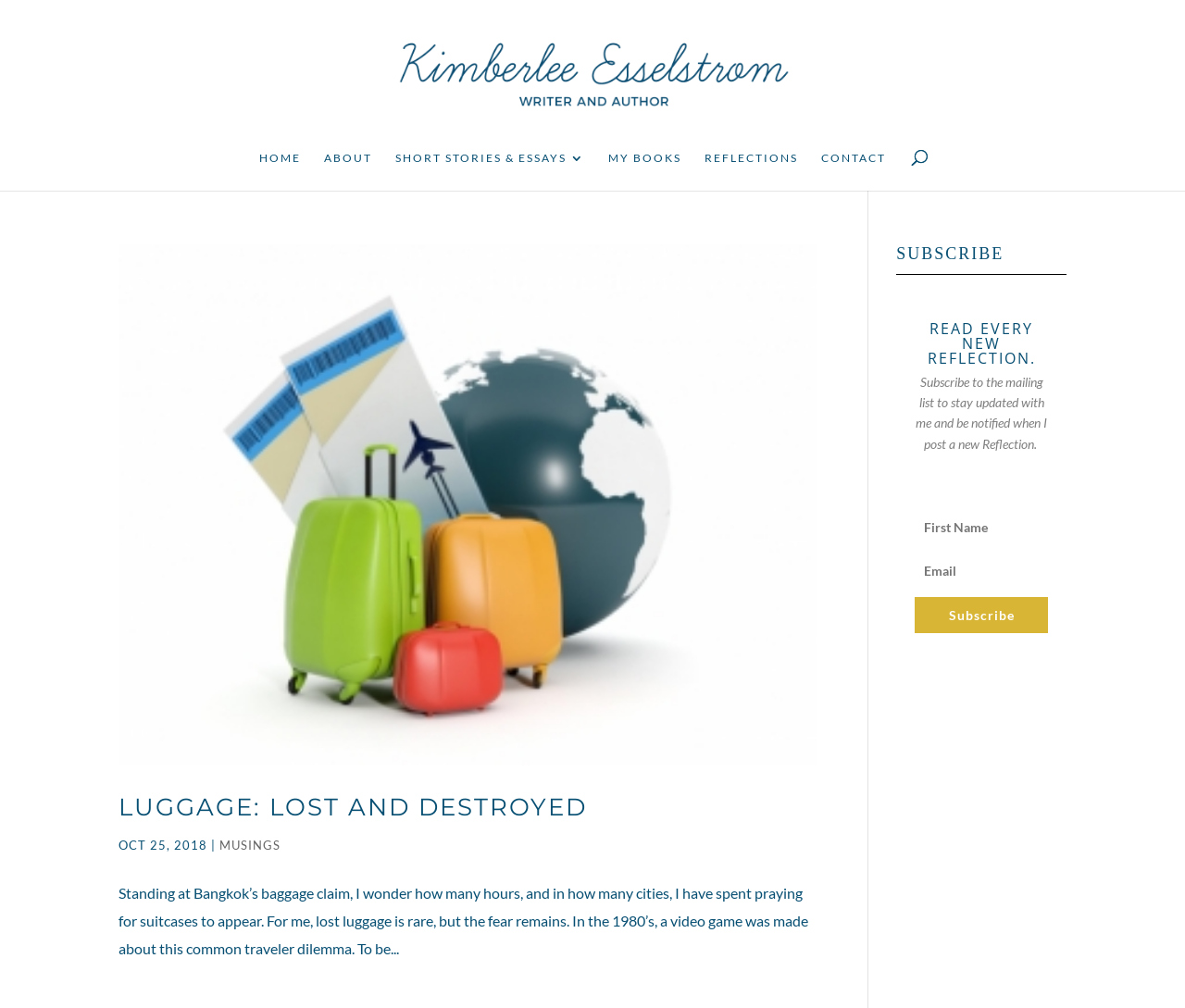Identify the bounding box coordinates of the element that should be clicked to fulfill this task: "subscribe to the mailing list". The coordinates should be provided as four float numbers between 0 and 1, i.e., [left, top, right, bottom].

[0.772, 0.592, 0.884, 0.628]